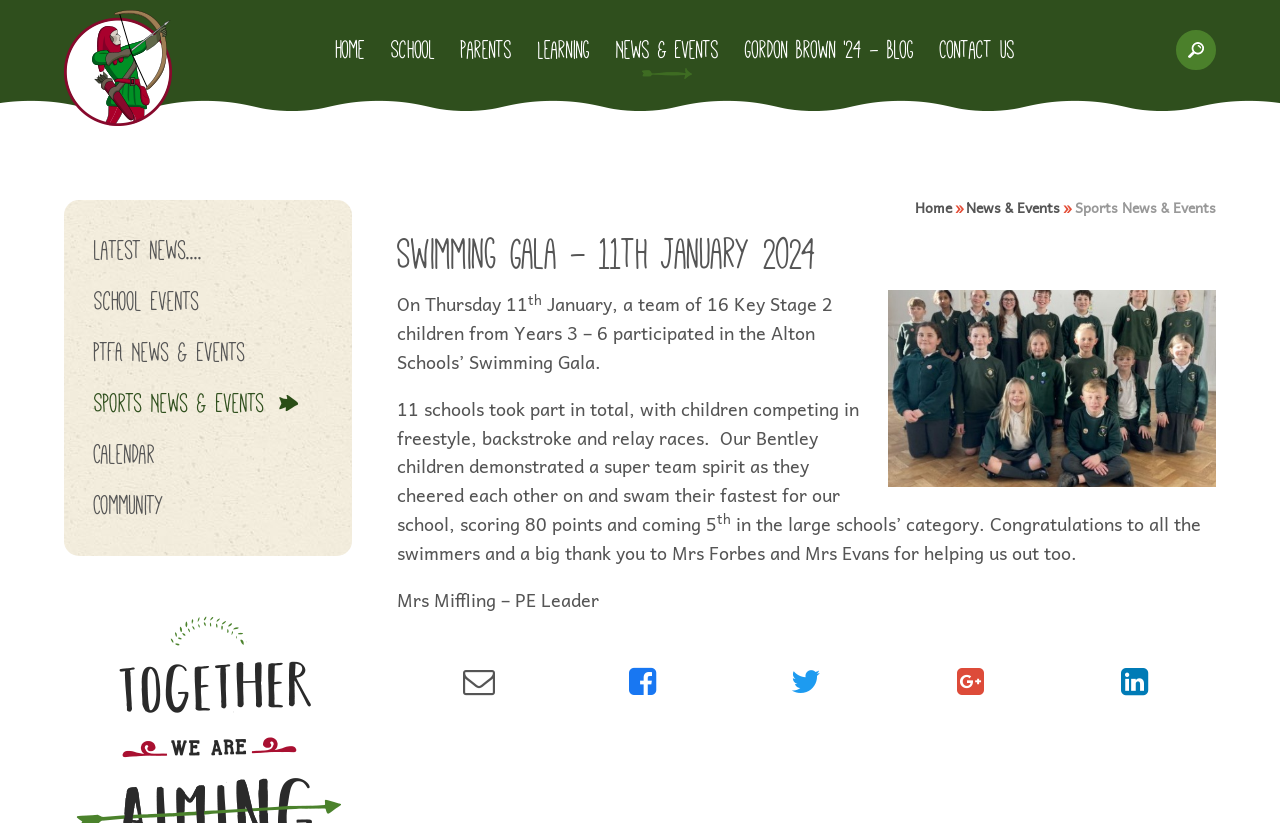Determine the bounding box coordinates for the area that should be clicked to carry out the following instruction: "Read the 'Swimming Gala - 11th January 2024' news".

[0.31, 0.286, 0.95, 0.332]